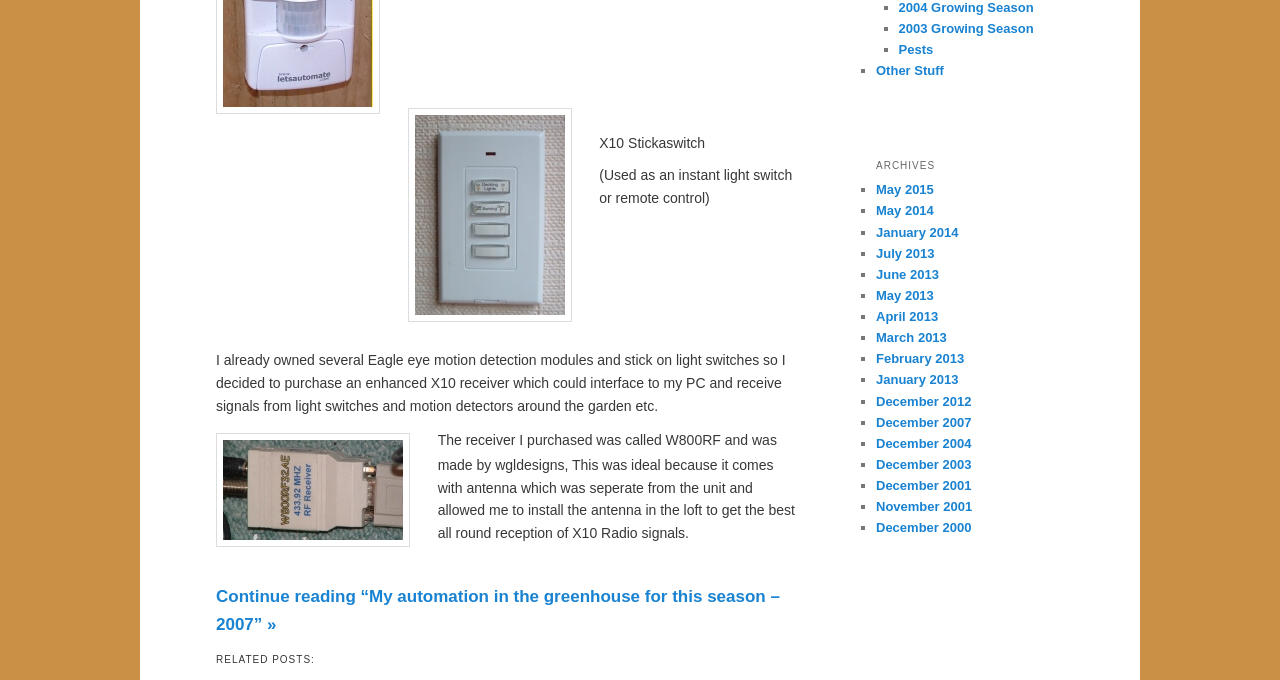Use a single word or phrase to answer the question:
What is the category of the archives?

Months and years